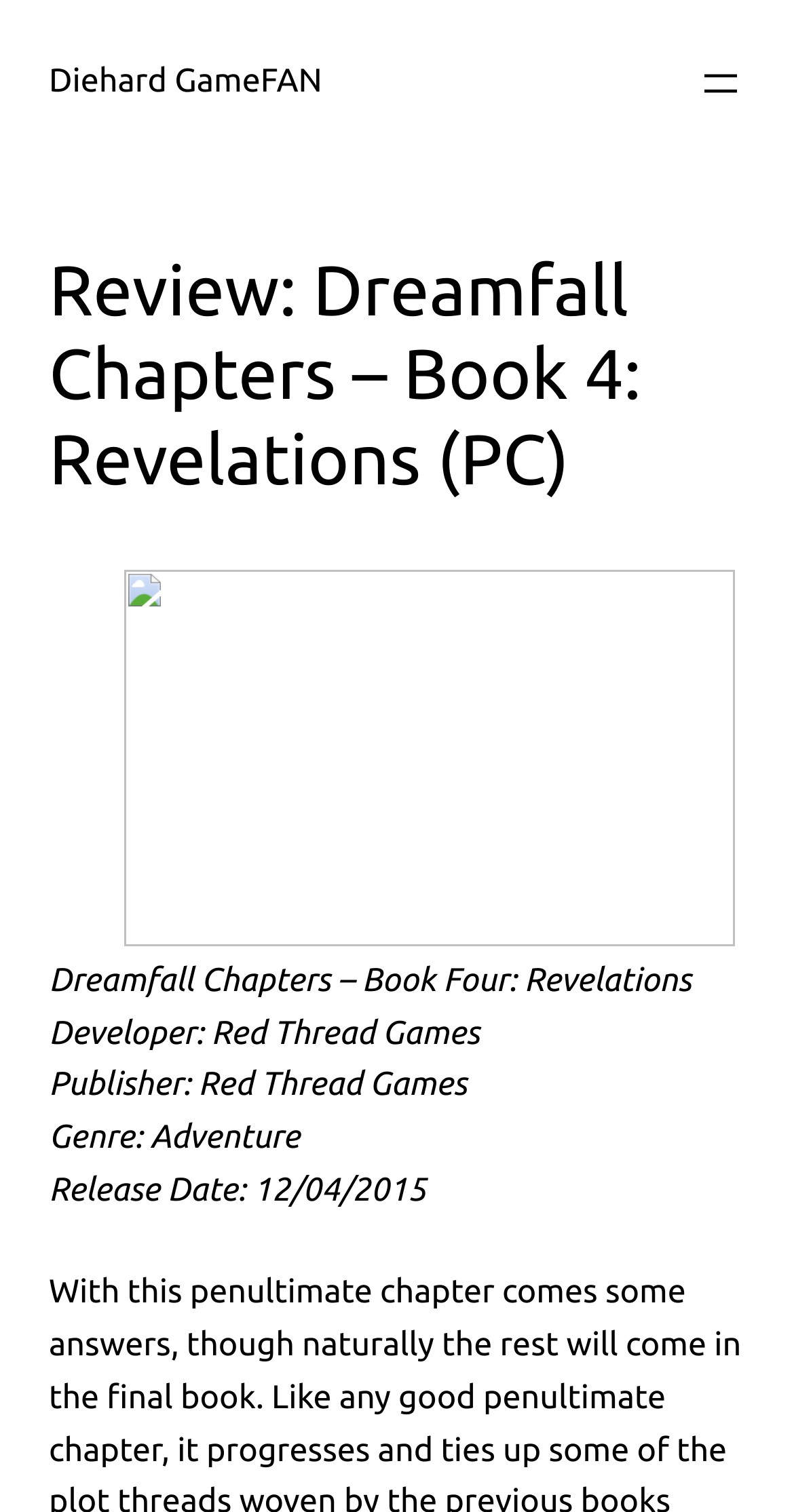What is the name of the game being reviewed?
Please give a detailed and elaborate answer to the question.

Based on the webpage, I can see that the heading 'Review: Dreamfall Chapters – Book 4: Revelations (PC)' is present, which indicates that the webpage is a review of a game. The game's name is 'Dreamfall Chapters'.